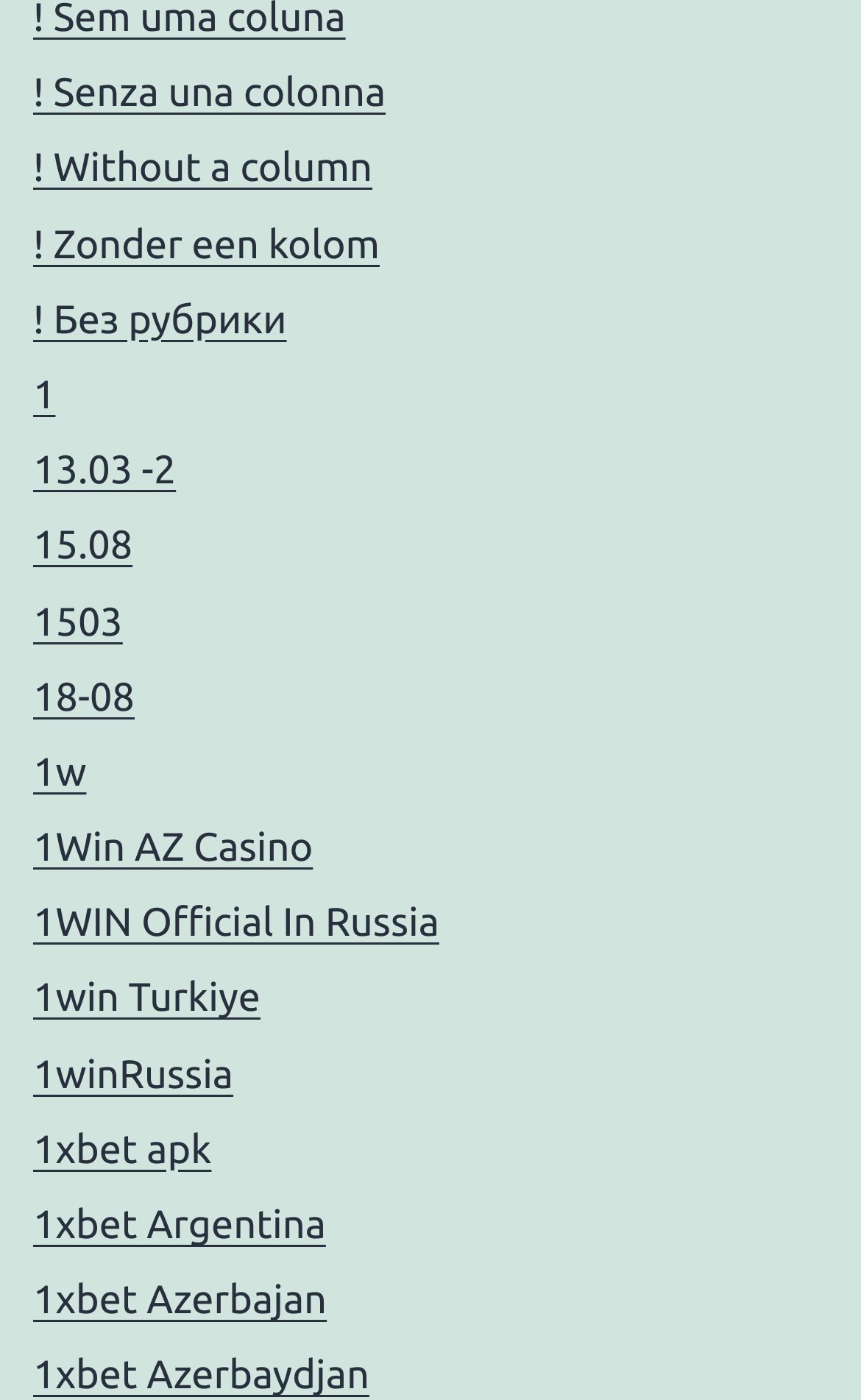Can you find the bounding box coordinates for the element that needs to be clicked to execute this instruction: "Visit the page for 1xbet Argentina"? The coordinates should be given as four float numbers between 0 and 1, i.e., [left, top, right, bottom].

[0.038, 0.859, 0.378, 0.891]